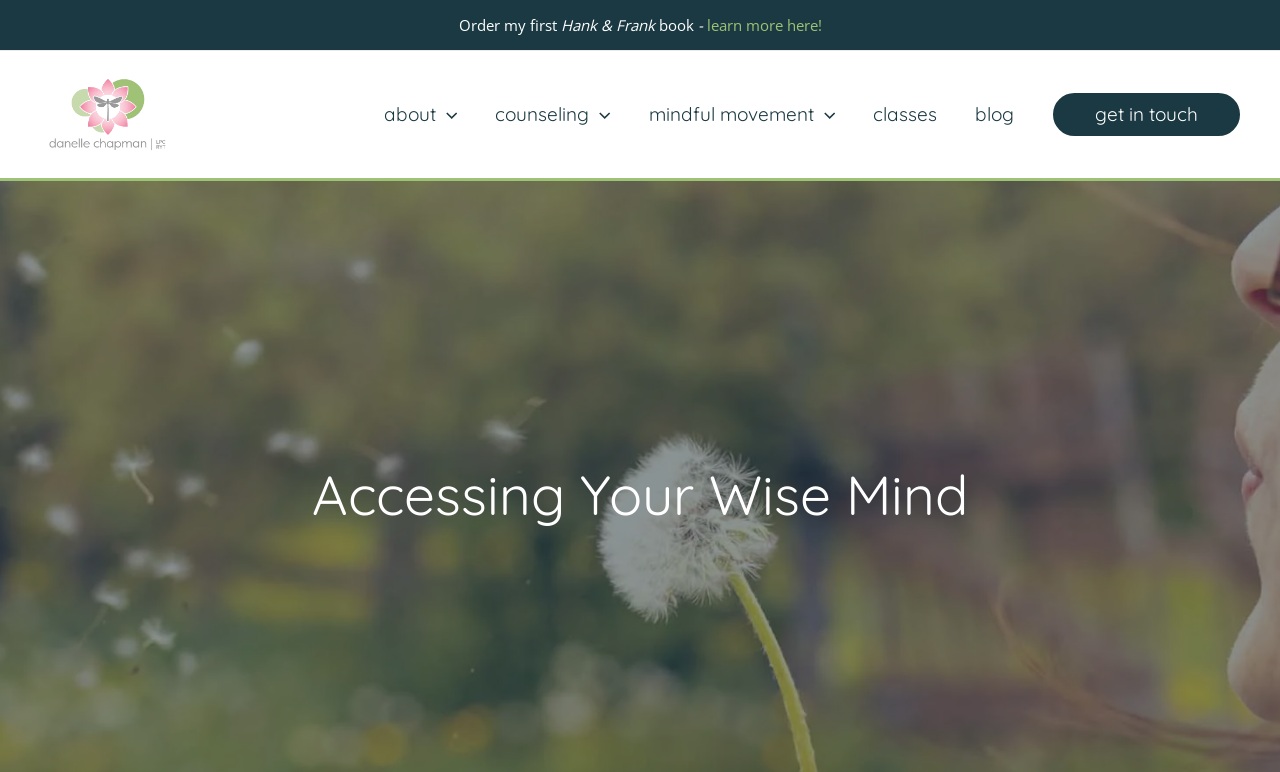Using the information shown in the image, answer the question with as much detail as possible: What is the name of the counseling service?

I found the answer by looking at the logo of the website, which is an image with the text 'The official logo of Danelle Chapman Counseling'.